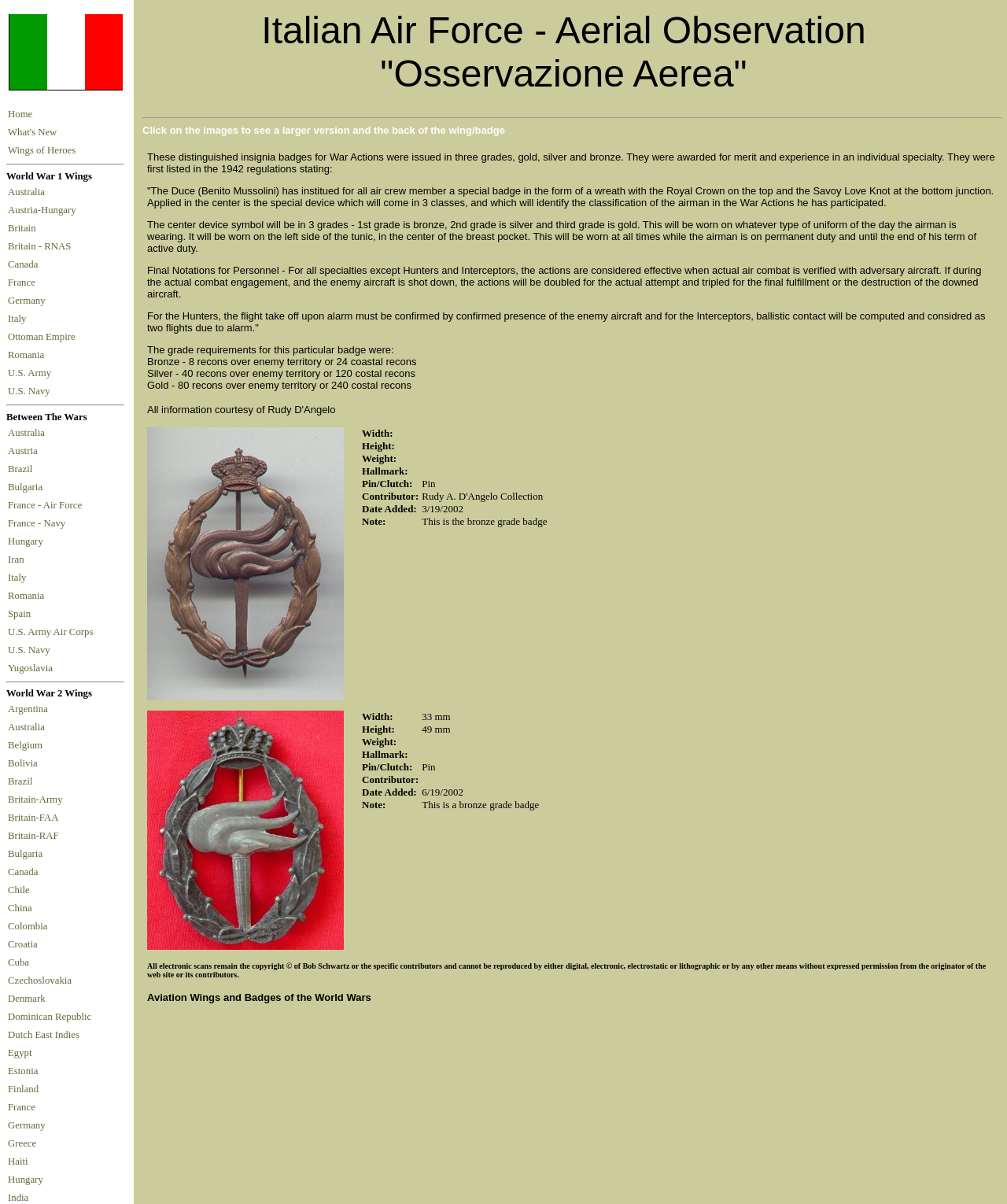Find the bounding box coordinates of the area that needs to be clicked in order to achieve the following instruction: "Click on the Australia link". The coordinates should be specified as four float numbers between 0 and 1, i.e., [left, top, right, bottom].

[0.007, 0.152, 0.123, 0.167]